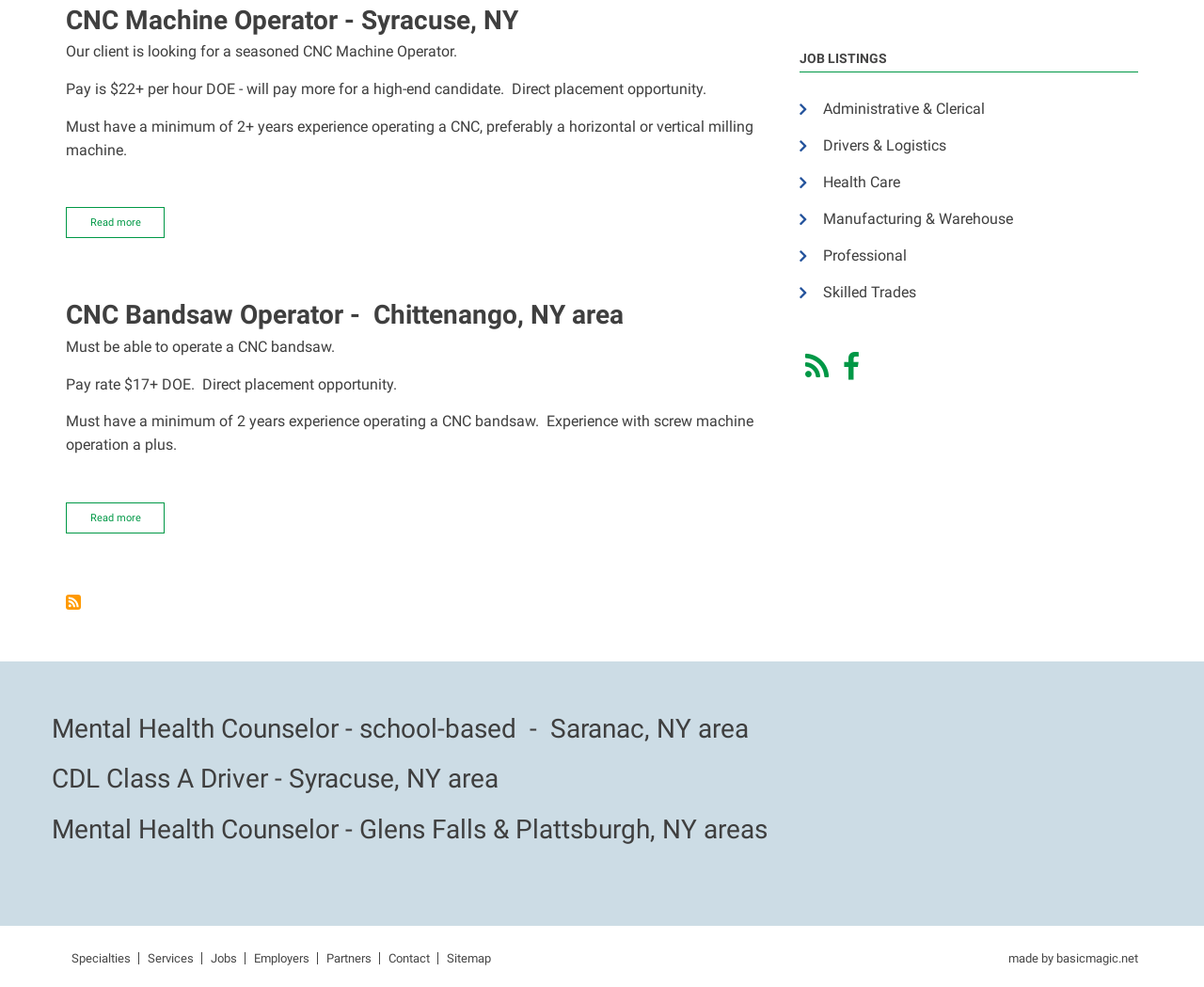Using the format (top-left x, top-left y, bottom-right x, bottom-right y), provide the bounding box coordinates for the described UI element. All values should be floating point numbers between 0 and 1: Administrative & Clerical

[0.664, 0.092, 0.945, 0.129]